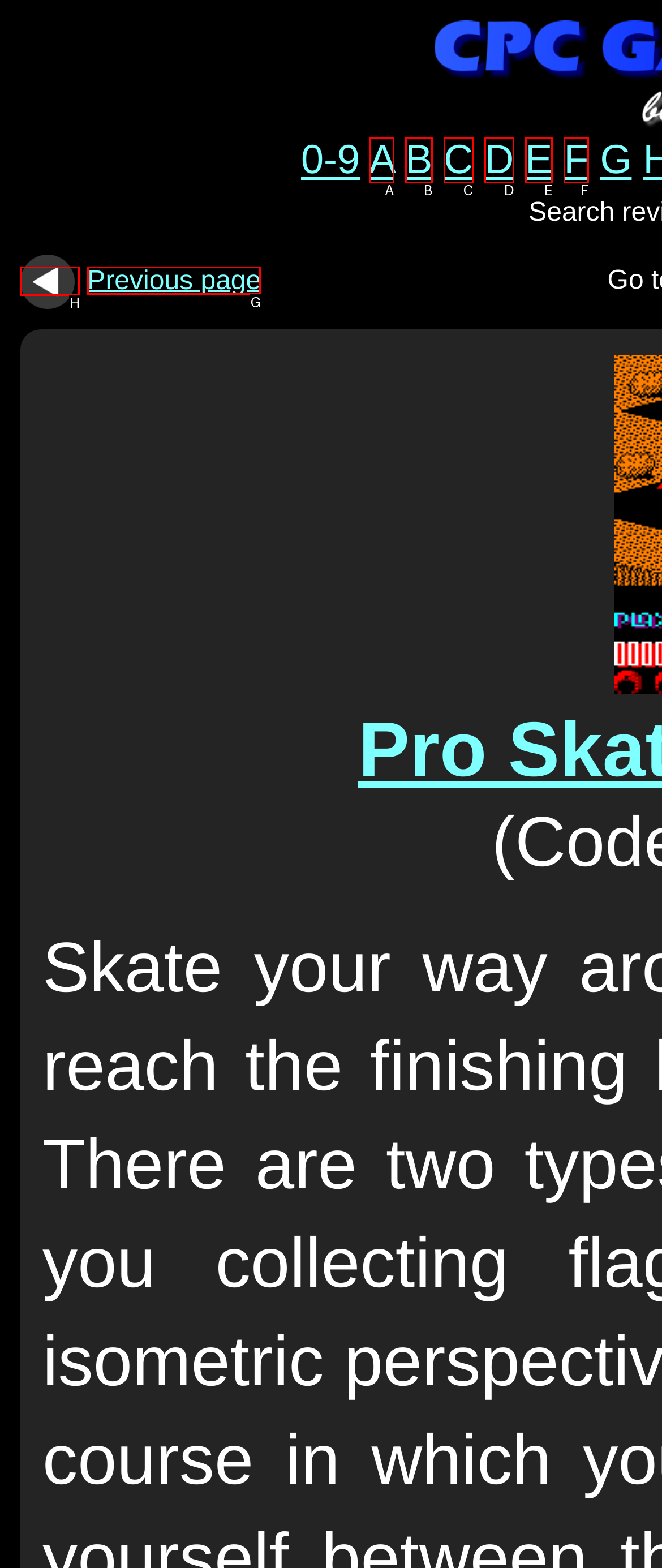From the given options, tell me which letter should be clicked to complete this task: view previous page
Answer with the letter only.

G